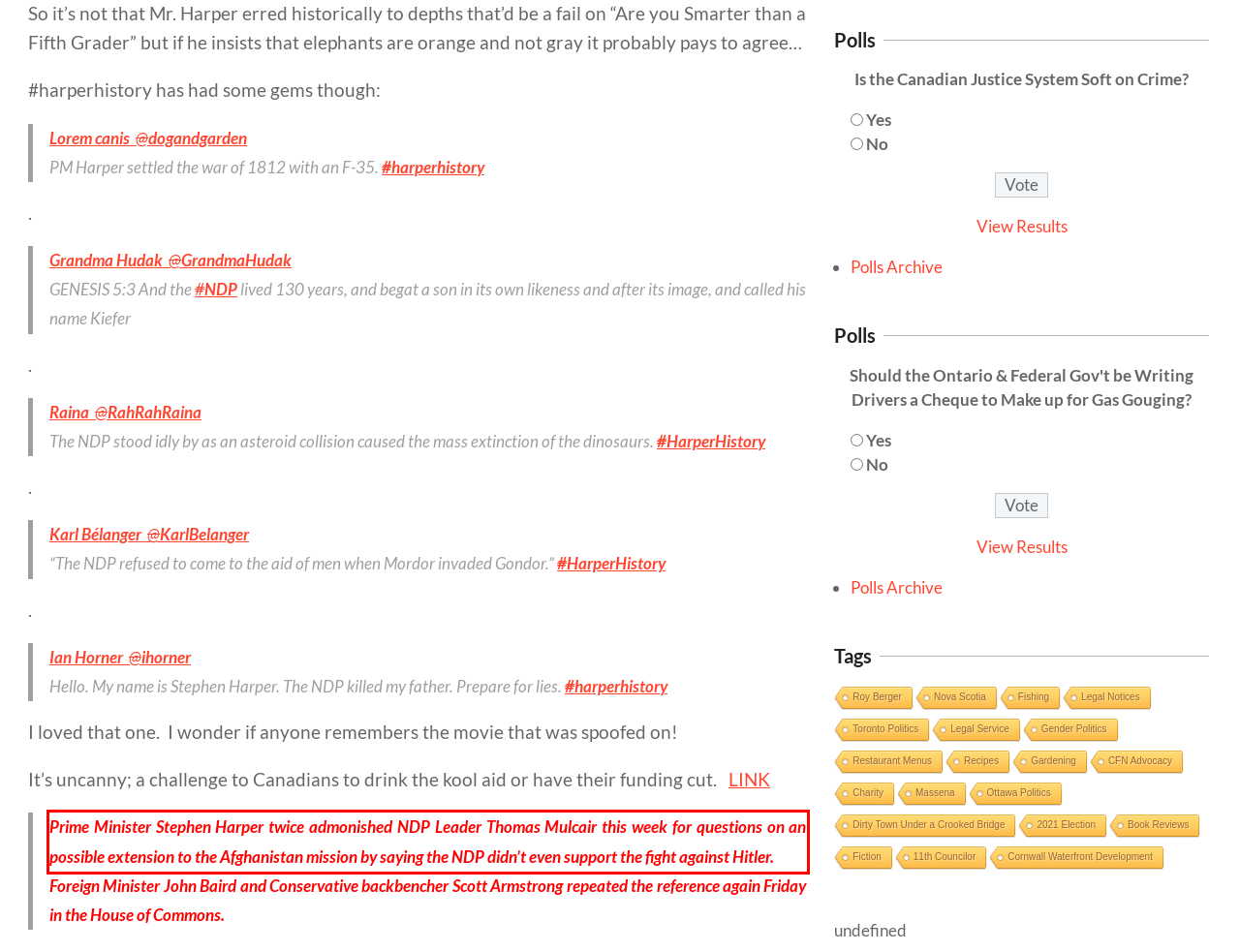Please use OCR to extract the text content from the red bounding box in the provided webpage screenshot.

Prime Minister Stephen Harper twice admonished NDP Leader Thomas Mulcair this week for questions on an possible extension to the Afghanistan mission by saying the NDP didn’t even support the fight against Hitler.